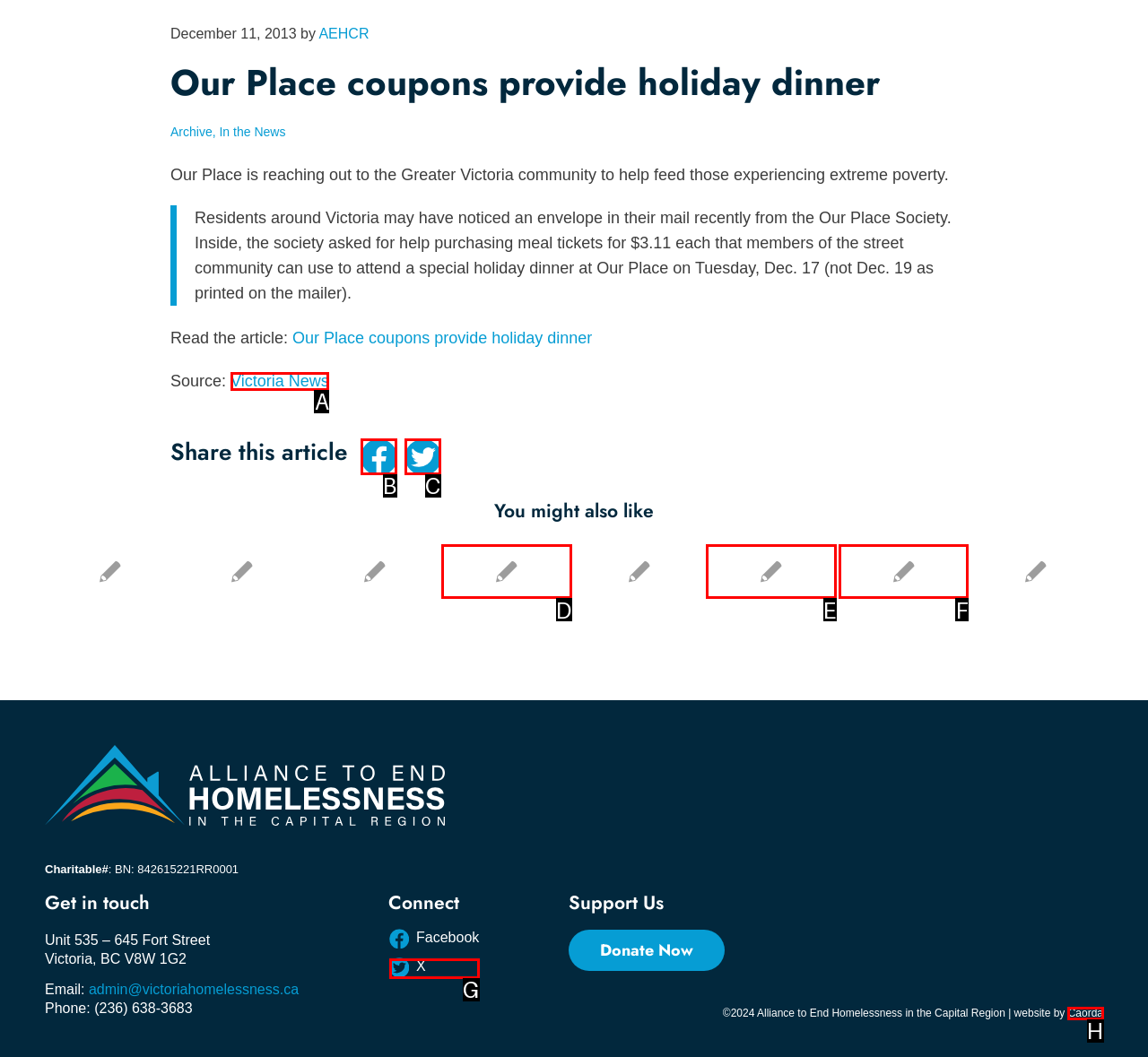Assess the description: Caorda and select the option that matches. Provide the letter of the chosen option directly from the given choices.

H